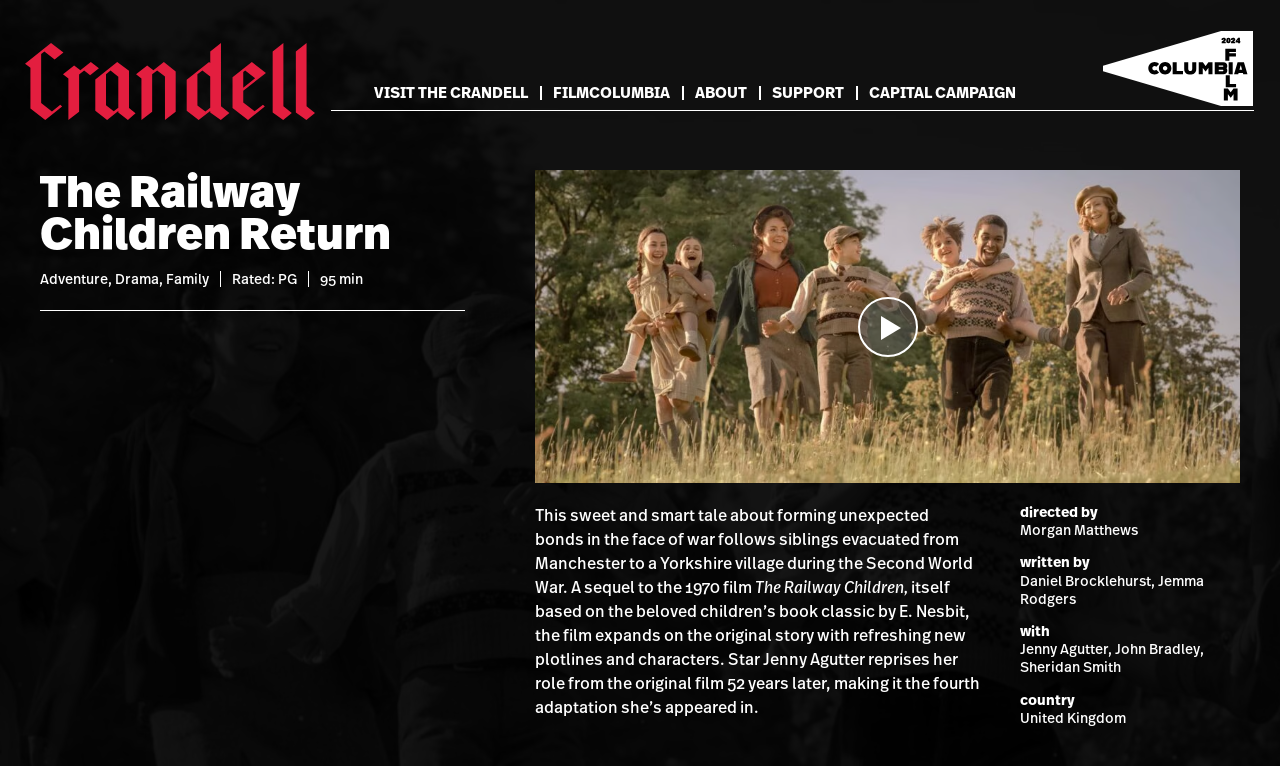What is the country of origin of the movie?
Provide an in-depth answer to the question, covering all aspects.

The country of origin of the movie can be found in the section below the title 'The Railway Children Return', where it says 'country United Kingdom' with a bounding box of [0.797, 0.9, 0.88, 0.949].